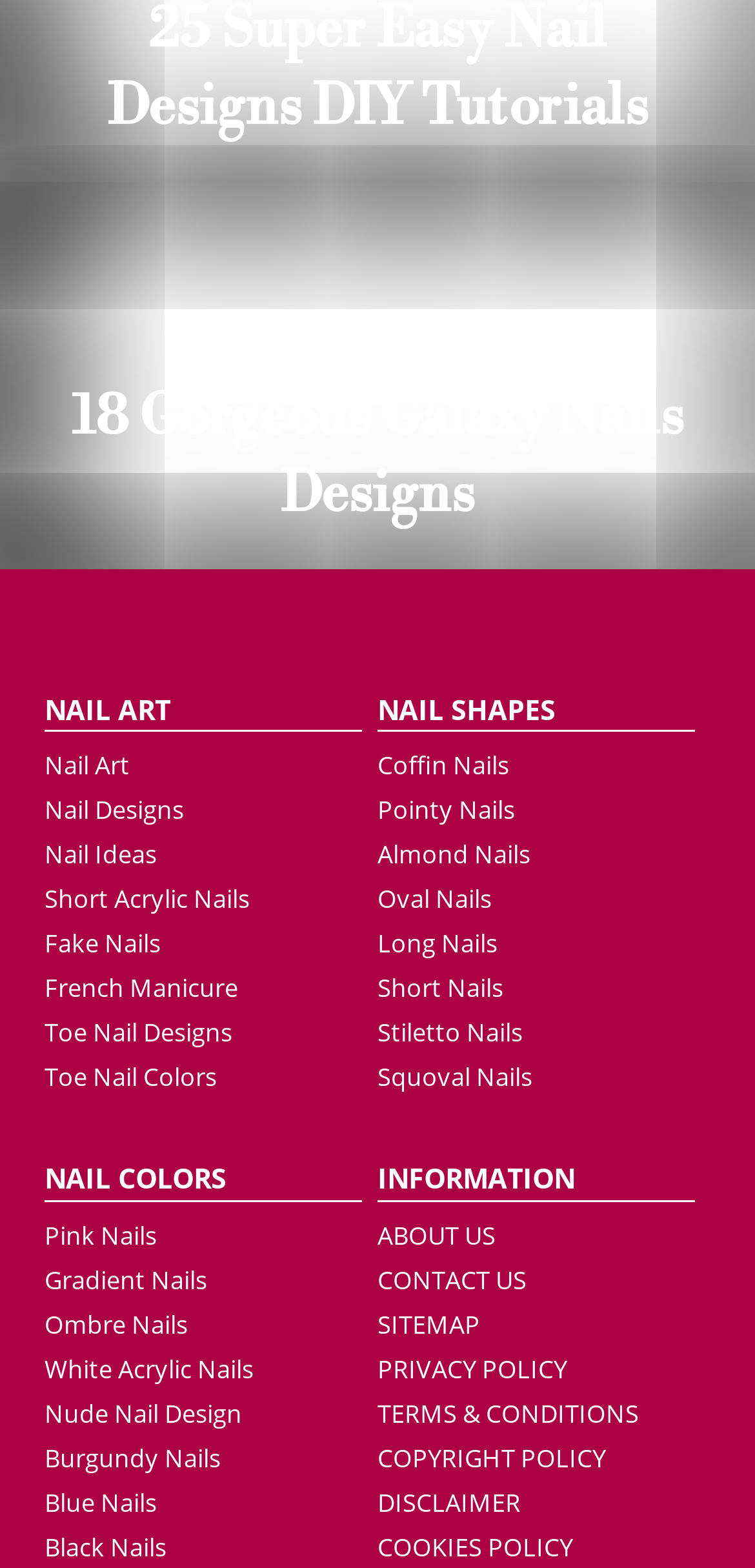Please find and report the bounding box coordinates of the element to click in order to perform the following action: "Click on Nail Art". The coordinates should be expressed as four float numbers between 0 and 1, in the format [left, top, right, bottom].

[0.059, 0.477, 0.172, 0.499]